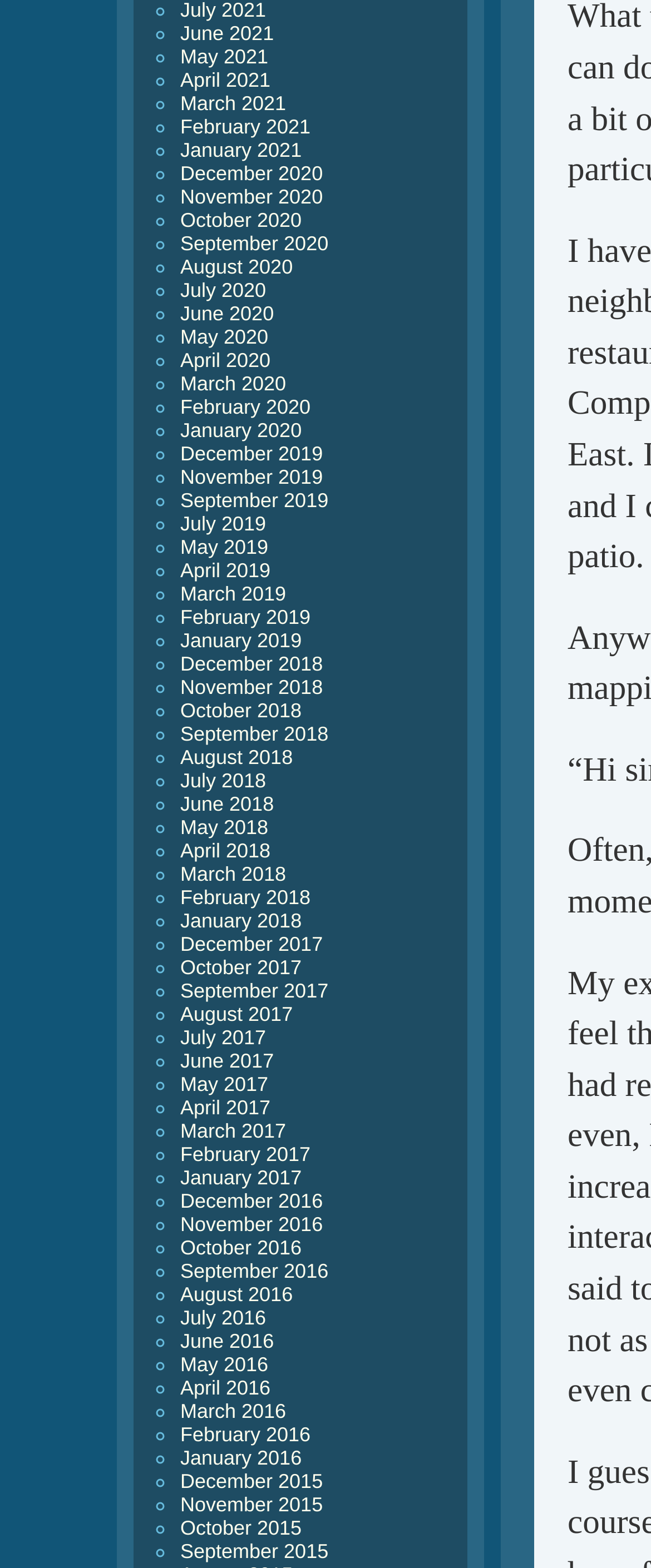What is the most recent month listed?
Using the details from the image, give an elaborate explanation to answer the question.

By examining the list of links, I can see that the most recent month listed is June 2021, which is the first item in the list.